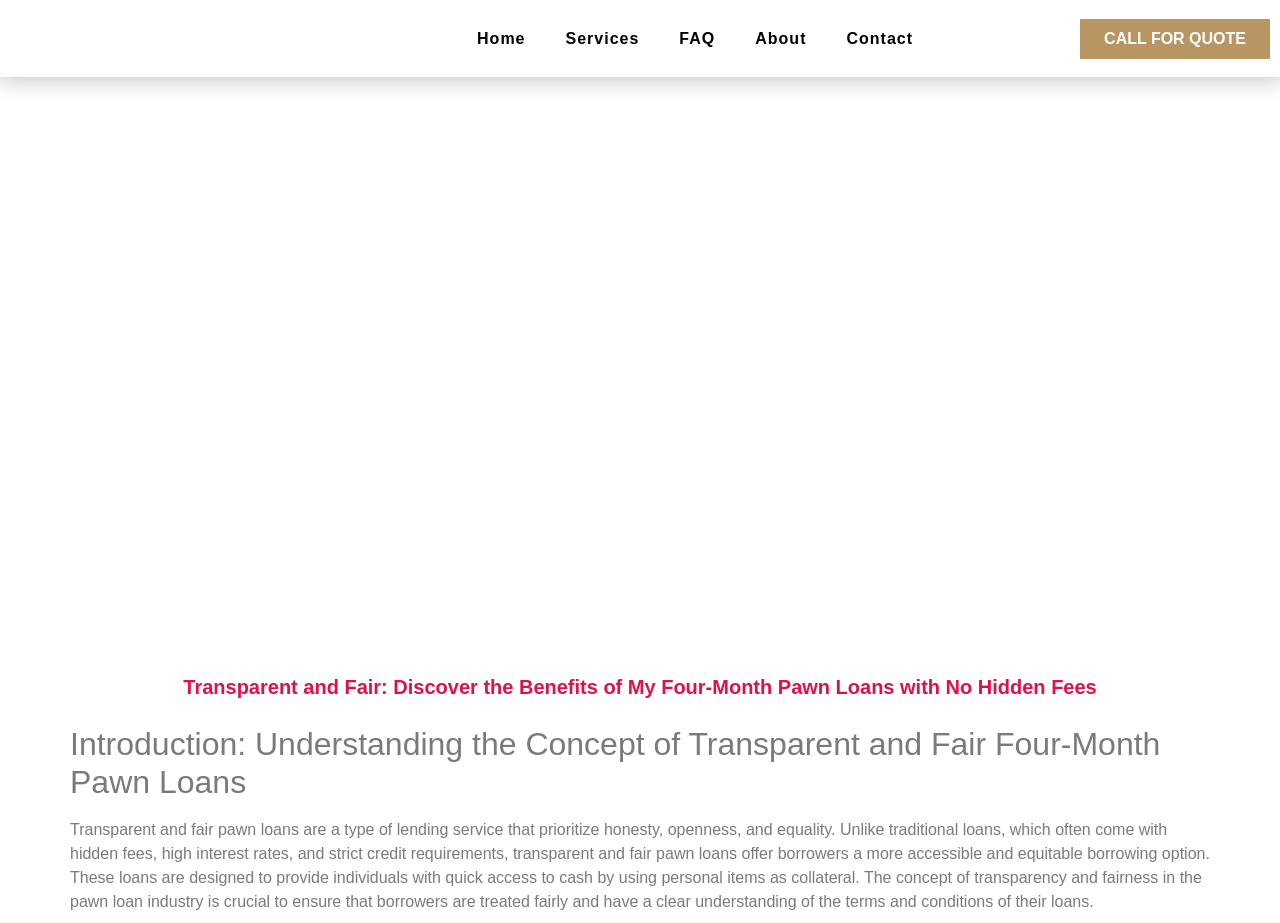What is the location of the pawn loan service?
Answer the question with a detailed and thorough explanation.

The webpage title mentions 'Pawn Diamonds, Watches, Jewelry, Gold in Manhattan, NYC', indicating that the pawn loan service is located in Manhattan, New York City.